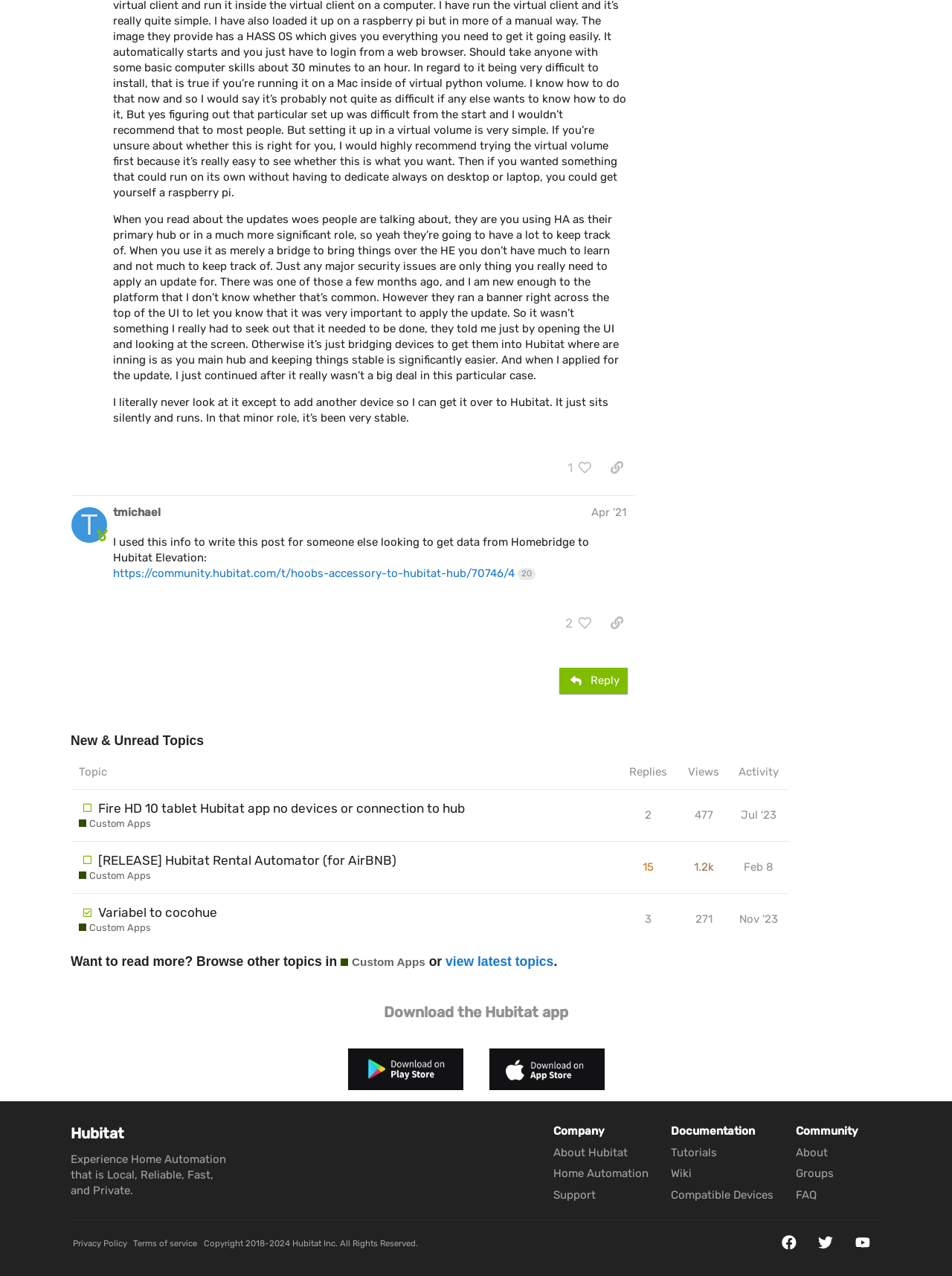Please identify the bounding box coordinates of where to click in order to follow the instruction: "Copy a link to this post to clipboard".

[0.63, 0.357, 0.666, 0.377]